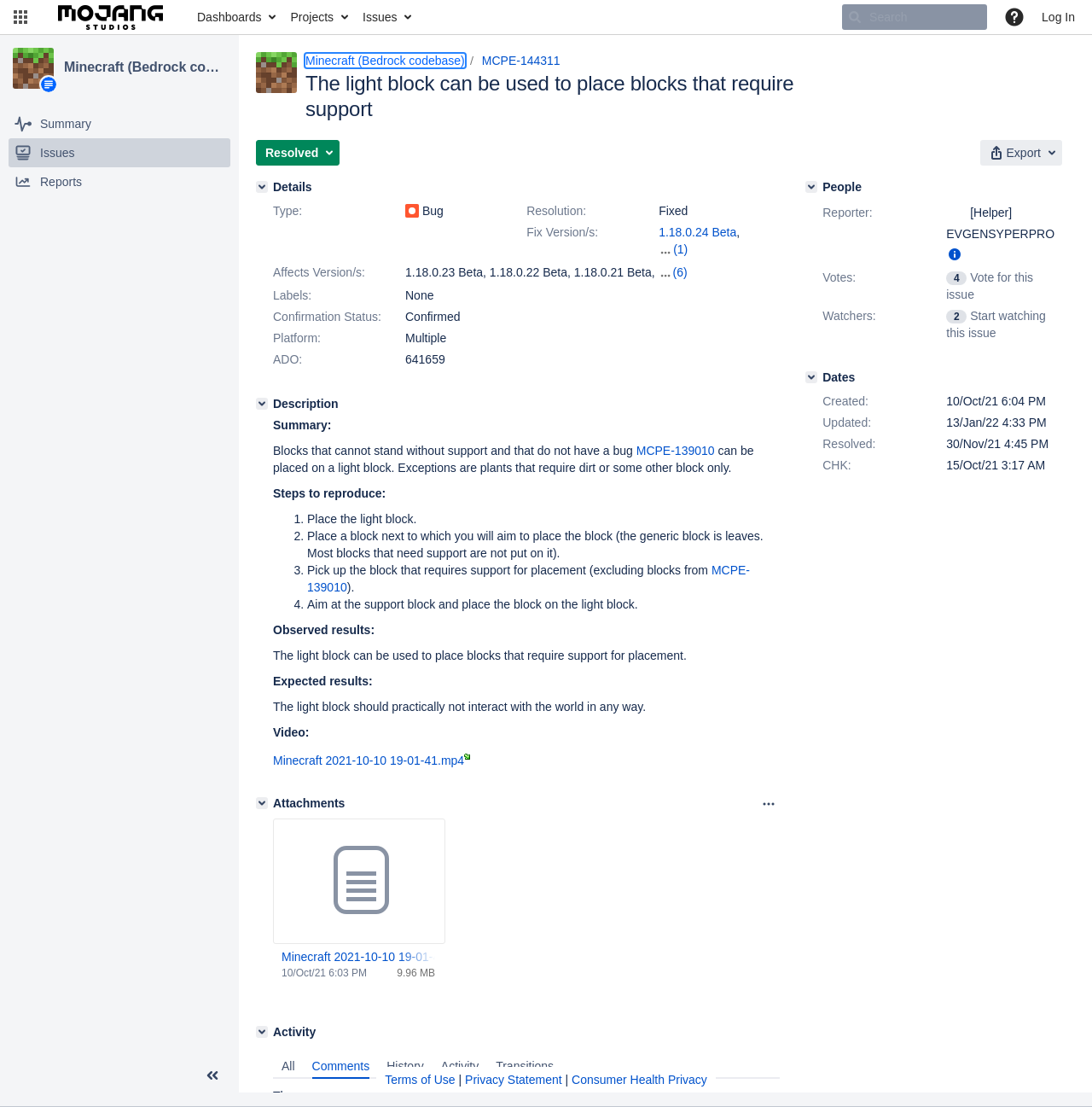Please find the bounding box for the UI component described as follows: "Reports".

[0.008, 0.151, 0.211, 0.177]